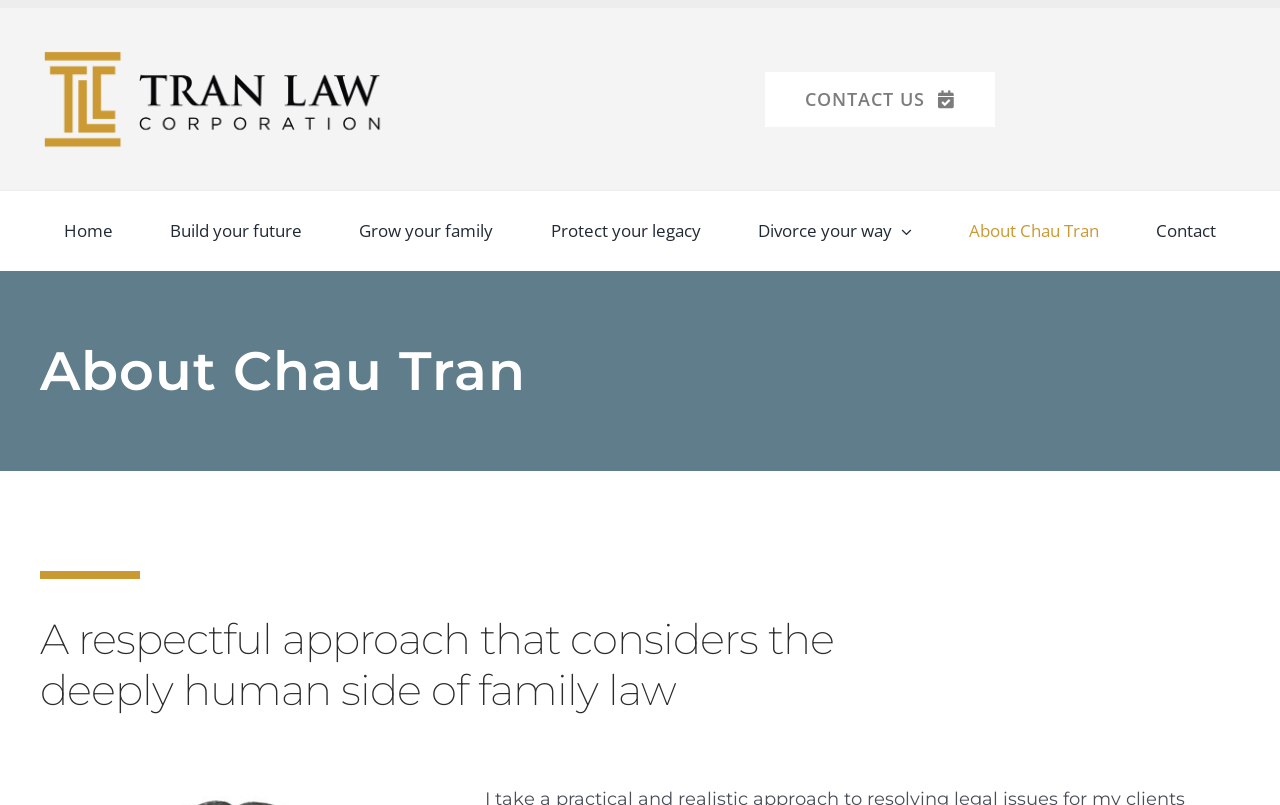What is the approach of Chau Tran in family law?
Using the image, respond with a single word or phrase.

Respectful and human side